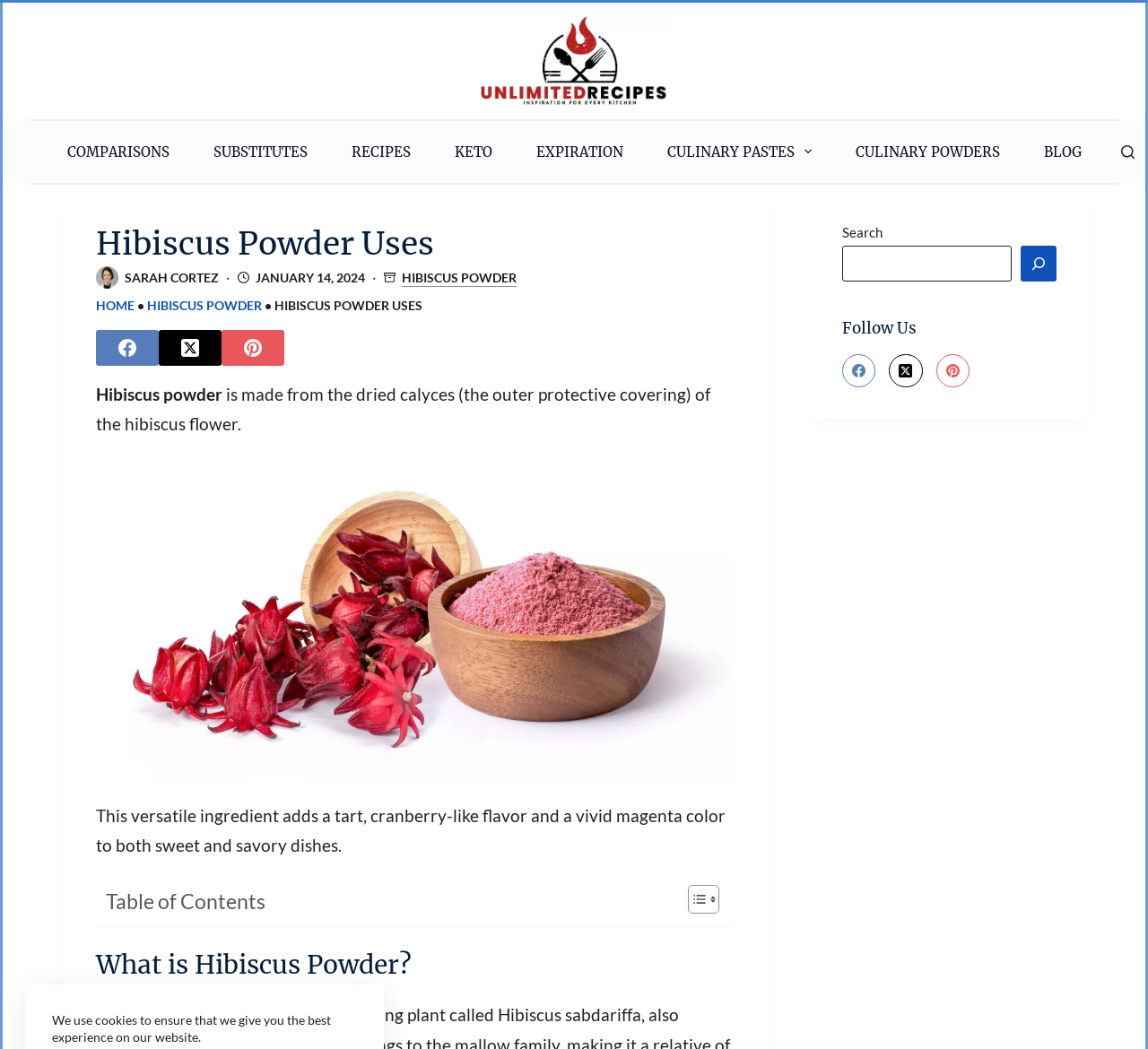Identify and extract the main heading from the webpage.

Hibiscus Powder Uses